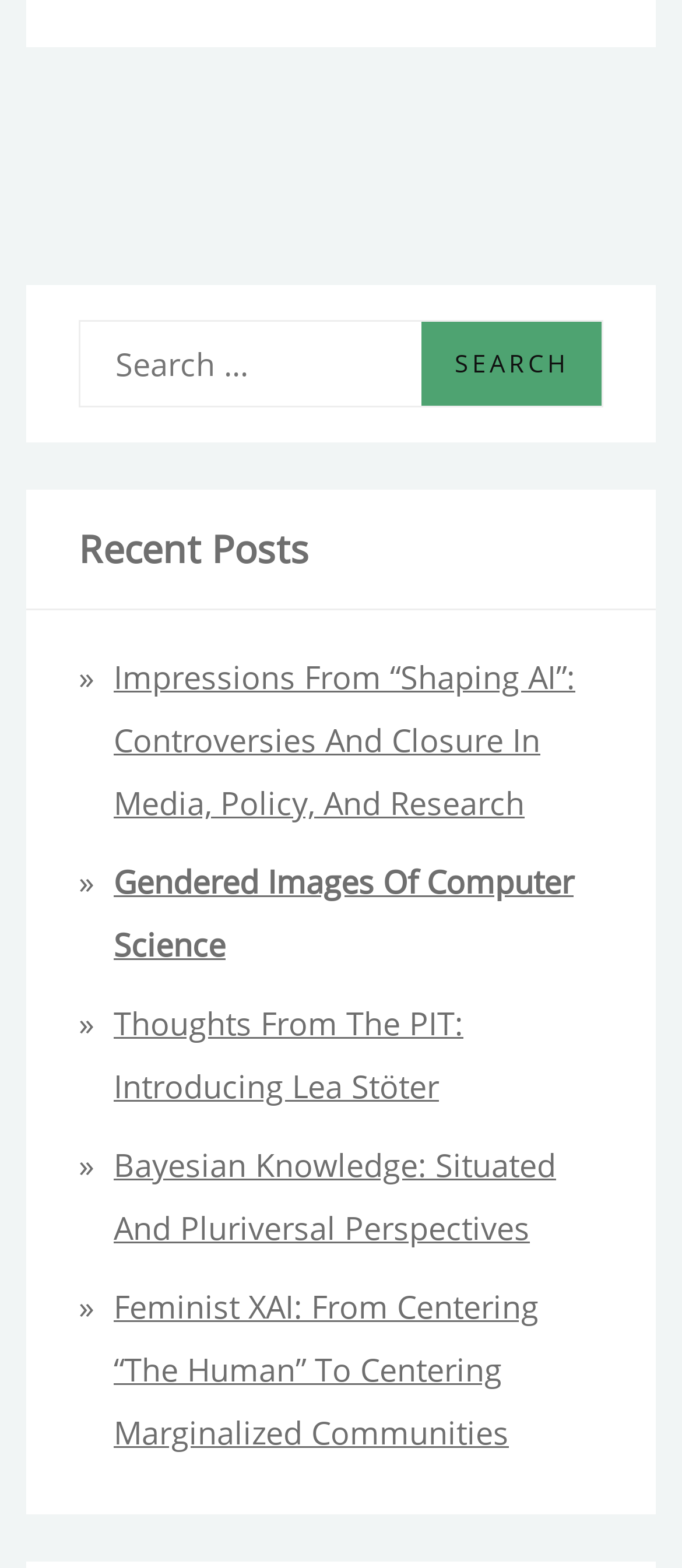Find the coordinates for the bounding box of the element with this description: "Gendered Images of Computer Science".

[0.167, 0.549, 0.841, 0.616]